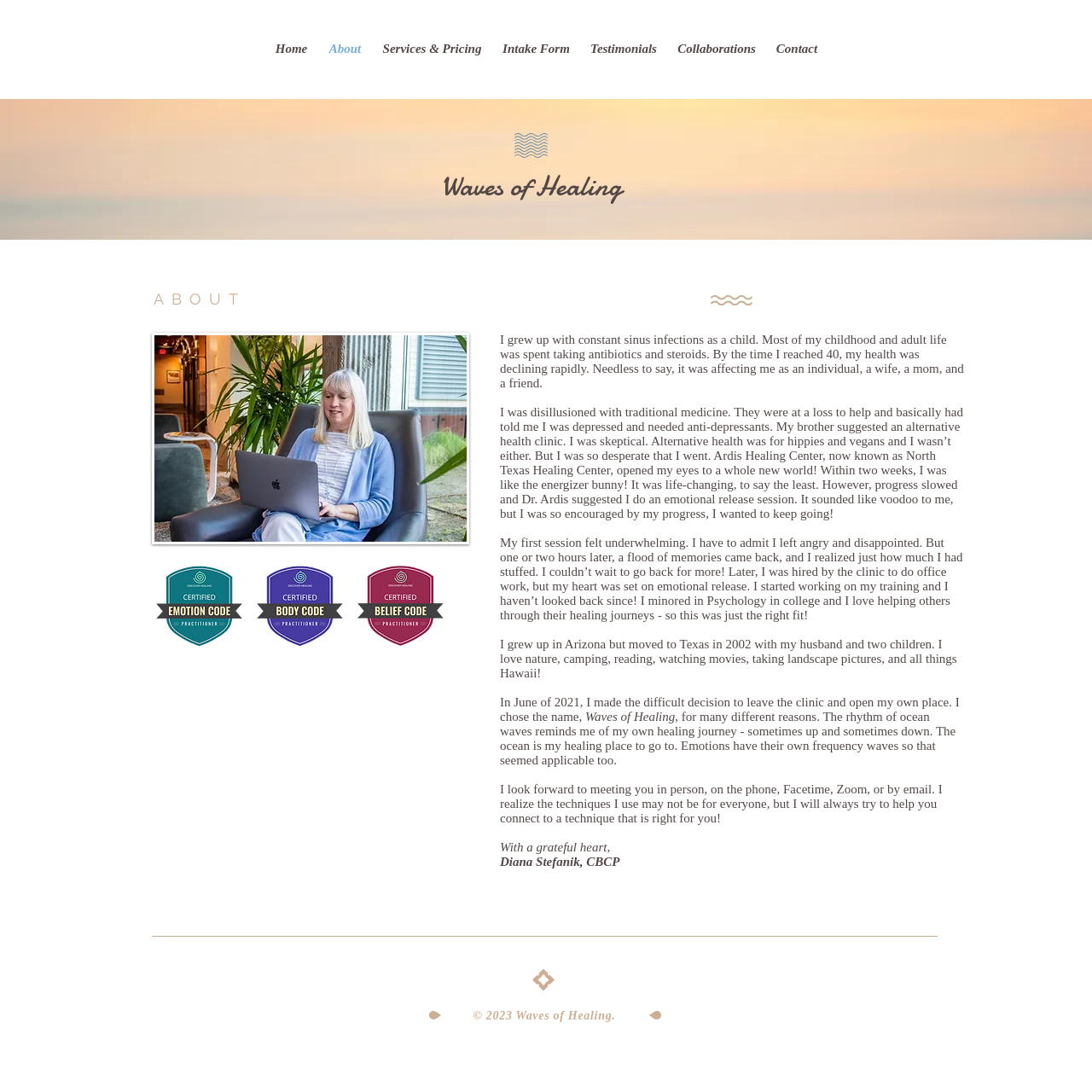Provide an in-depth caption for the contents of the webpage.

The webpage is about Waves of Healing, a business founded by Diana Stefanik. At the top, there is a navigation bar with links to different sections of the website, including Home, About, Services & Pricing, Intake Form, Testimonials, Collaborations, and Contact.

Below the navigation bar, there is a main section with a heading "Waves of Healing" and a subheading "ABOUT". Underneath, there is a brief introduction to Diana Stefanik, the owner of Waves of Healing, accompanied by an image of her. 

To the right of the introduction, there are three badges representing Diana's certifications as a Body Code Certified Practitioner, Emotion Code Badge, and Belief Code Badge, each with a corresponding image.

The main content of the page is a personal story written by Diana Stefanik, describing her journey from struggling with health issues to discovering alternative medicine and eventually becoming a practitioner herself. The story is divided into several paragraphs, each describing a different stage of her journey.

At the bottom of the page, there is a footer section with a copyright notice "© 2023 Waves of Healing."